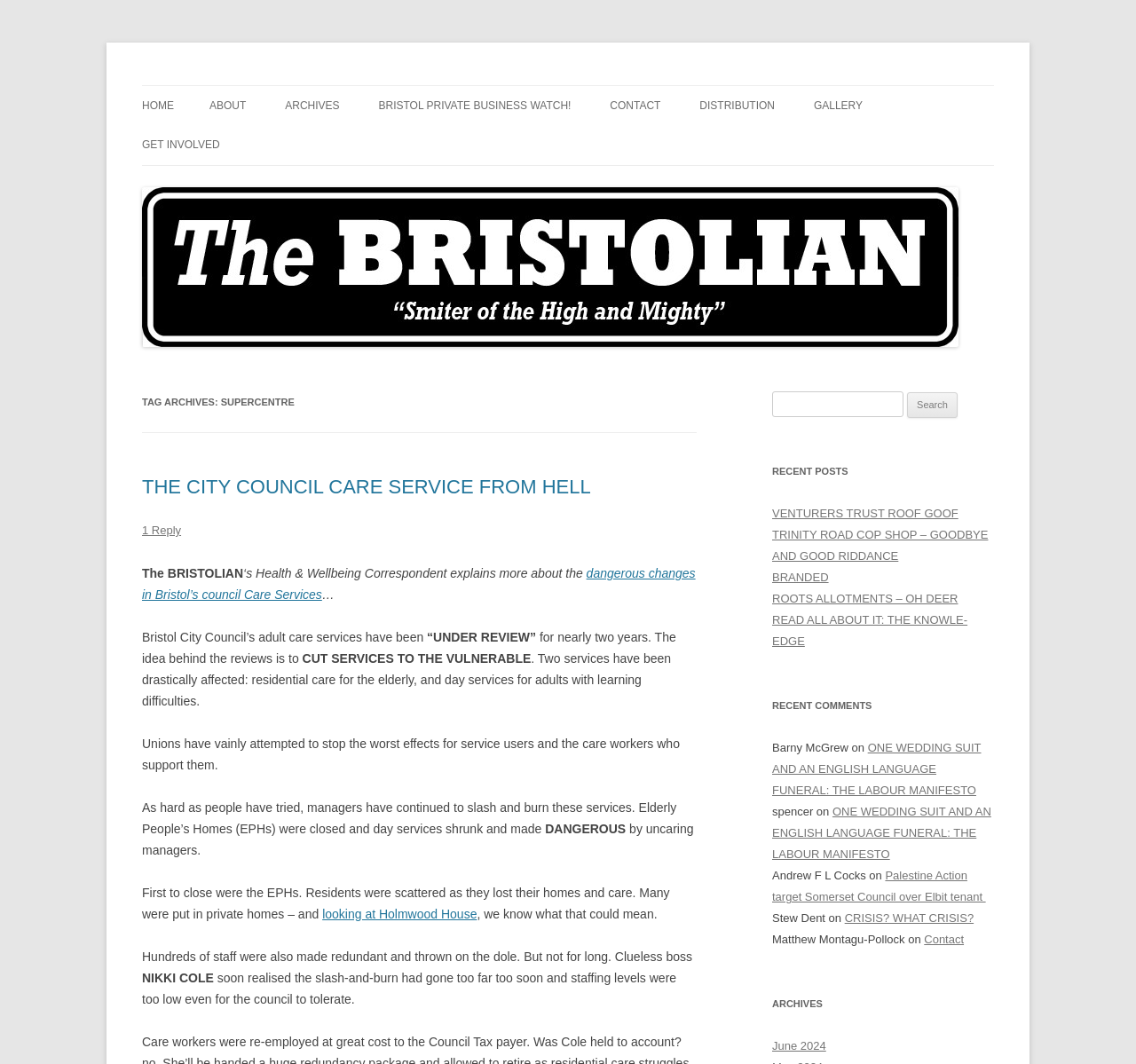Use a single word or phrase to answer the question: 
What is the purpose of the search bar?

To search the website